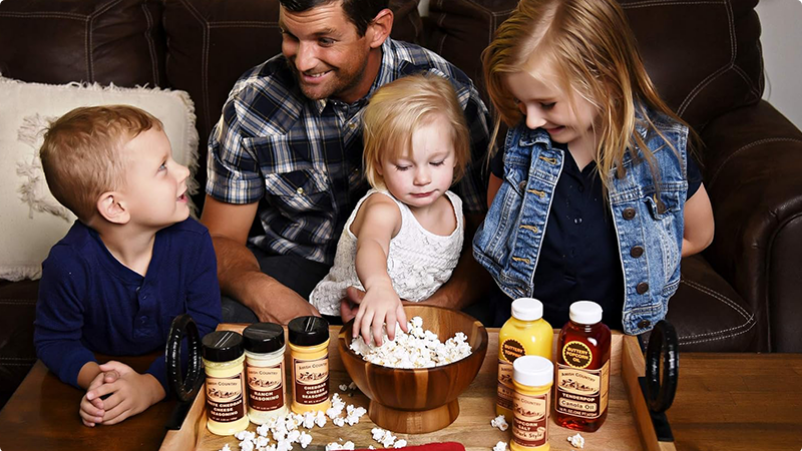Give a detailed explanation of what is happening in the image.

In a cozy family setting, a joyful moment is captured as a smiling father interacts playfully with his three young children. They are gathered around a wooden tray filled with freshly popped popcorn, creating a warm atmosphere for a snack time together. The children are engaged, with one little girl dipping her hand into the bowl of popcorn, while the others share smiles and laughter. 

Various popcorn butter toppings and seasonings are presented in attractive jars on the tray, highlighting the theme of enhancing the popcorn experience. The scene reflects a delightful family bonding moment, where simple pleasures like popcorn and toppings turn into cherished memories. The soft lighting and casual attire add to the inviting, homey feel of the image.